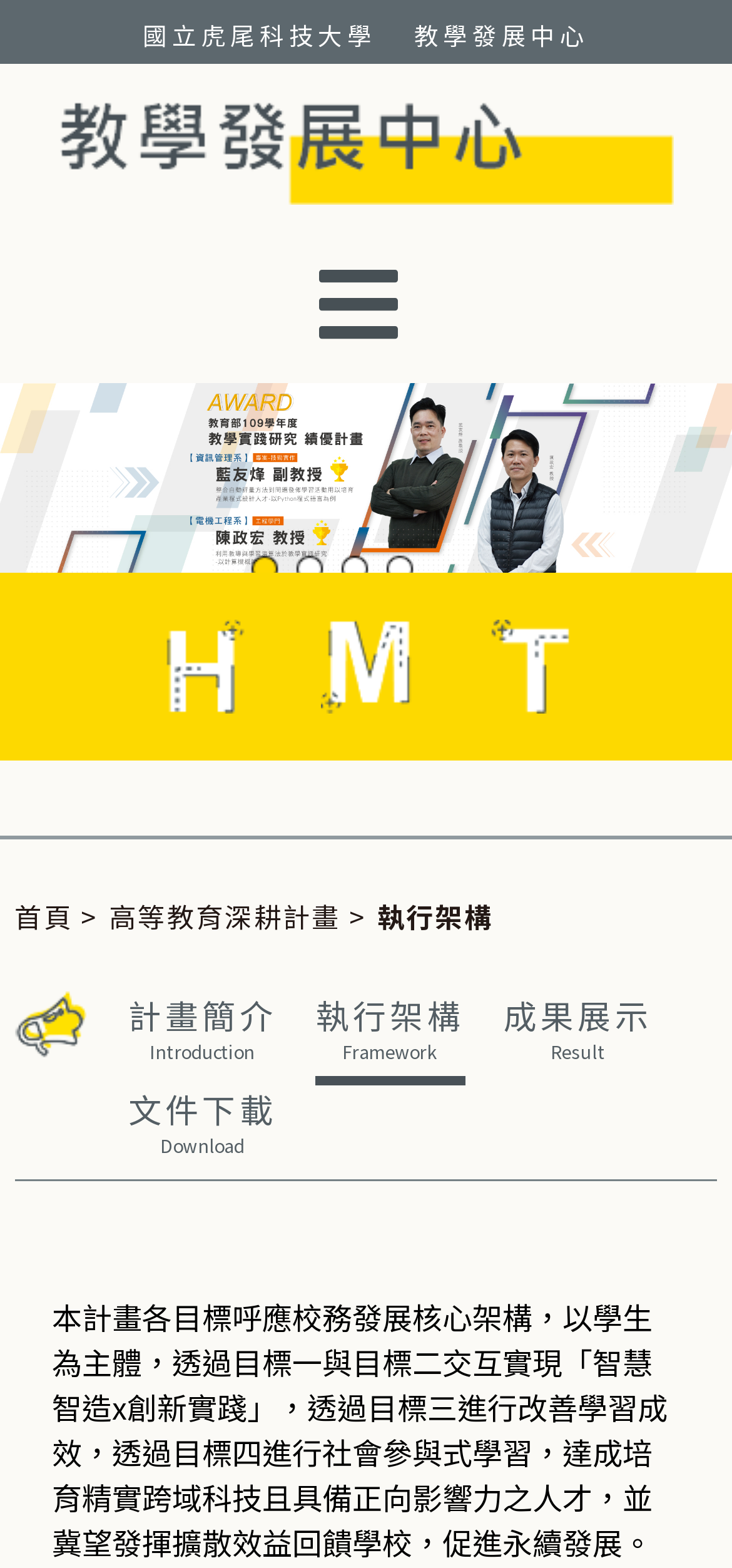What is the name of the university? Please answer the question using a single word or phrase based on the image.

國立虎尾科技大學